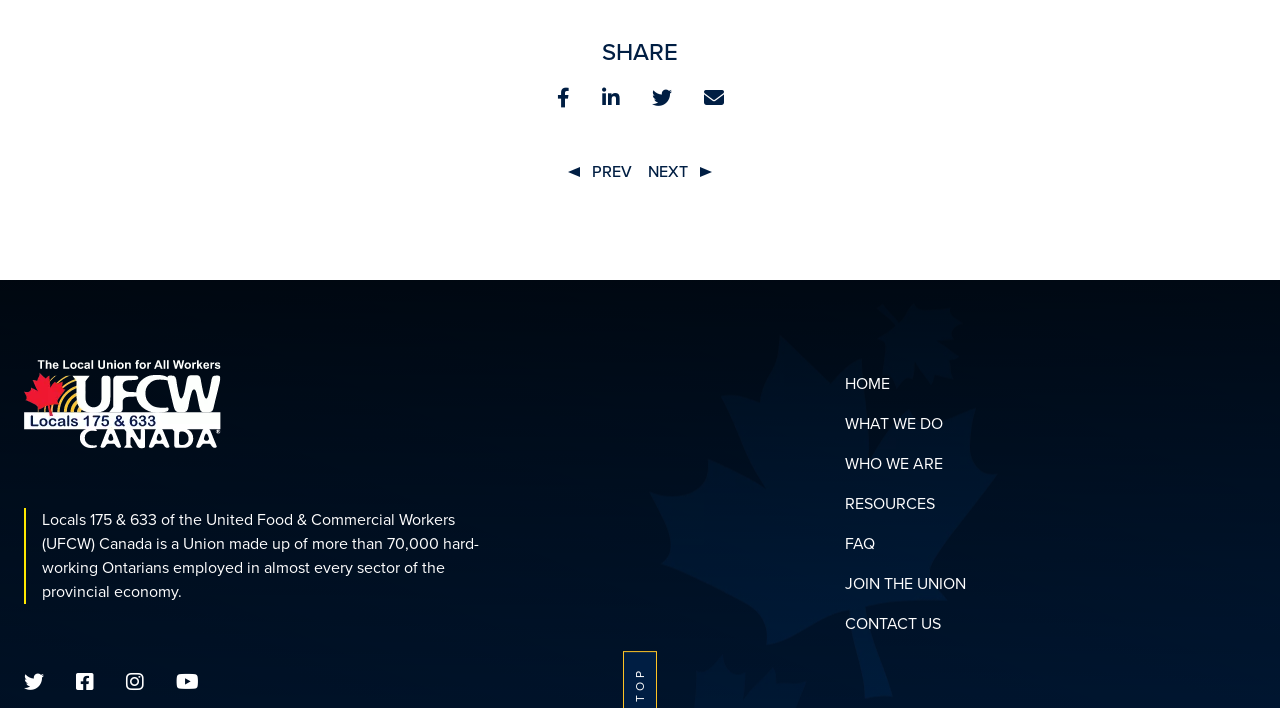What are the social media icons available?
Deliver a detailed and extensive answer to the question.

There are four social media icons available, which can be found at the bottom of the page, represented by the Unicode characters '', '', '', and ''.